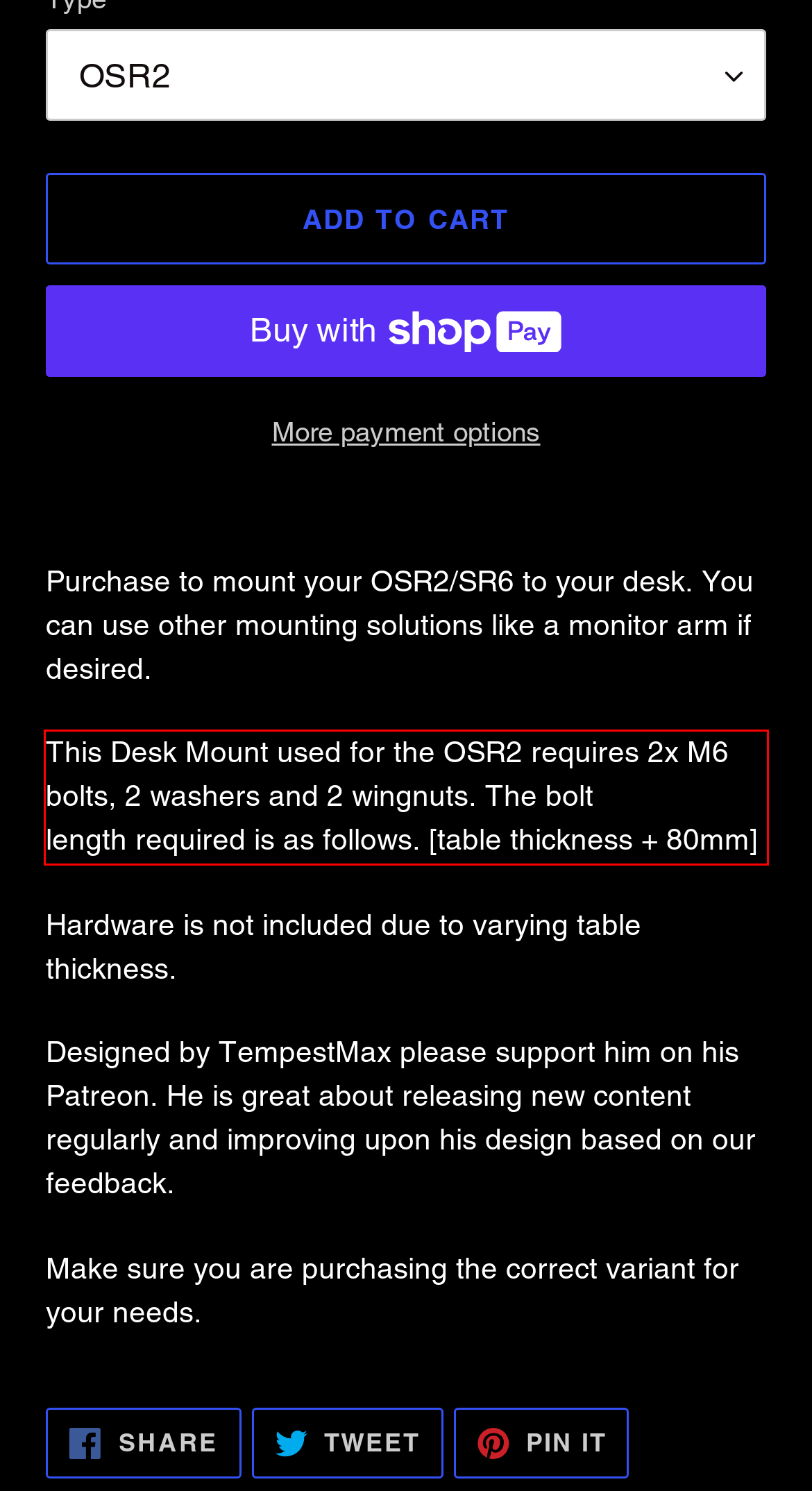Please recognize and transcribe the text located inside the red bounding box in the webpage image.

This Desk Mount used for the OSR2 requires 2x M6 bolts, 2 washers and 2 wingnuts. The bolt length required is as follows. [table thickness + 80mm]